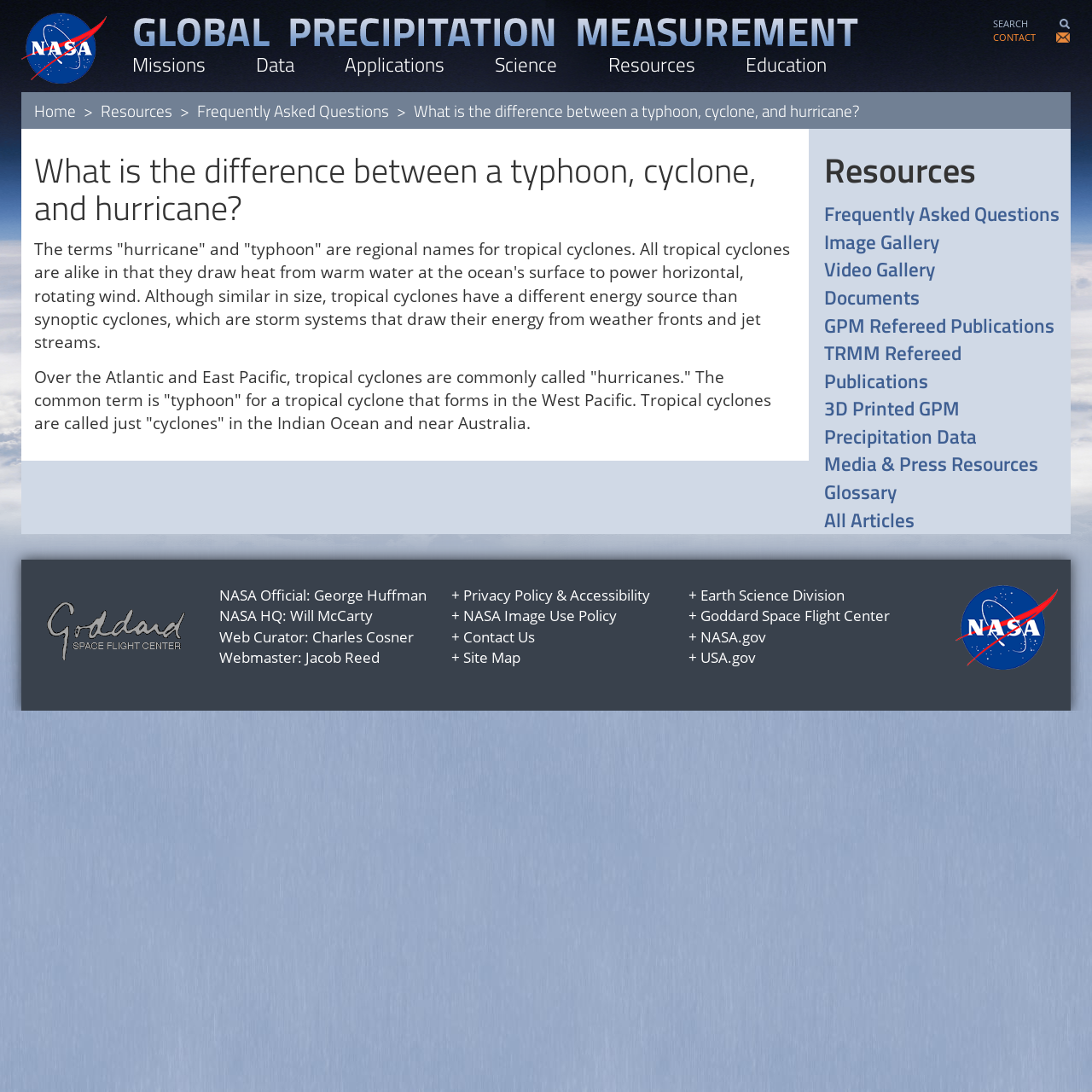Please specify the bounding box coordinates in the format (top-left x, top-left y, bottom-right x, bottom-right y), with all values as floating point numbers between 0 and 1. Identify the bounding box of the UI element described by: Resources

[0.534, 0.042, 0.66, 0.078]